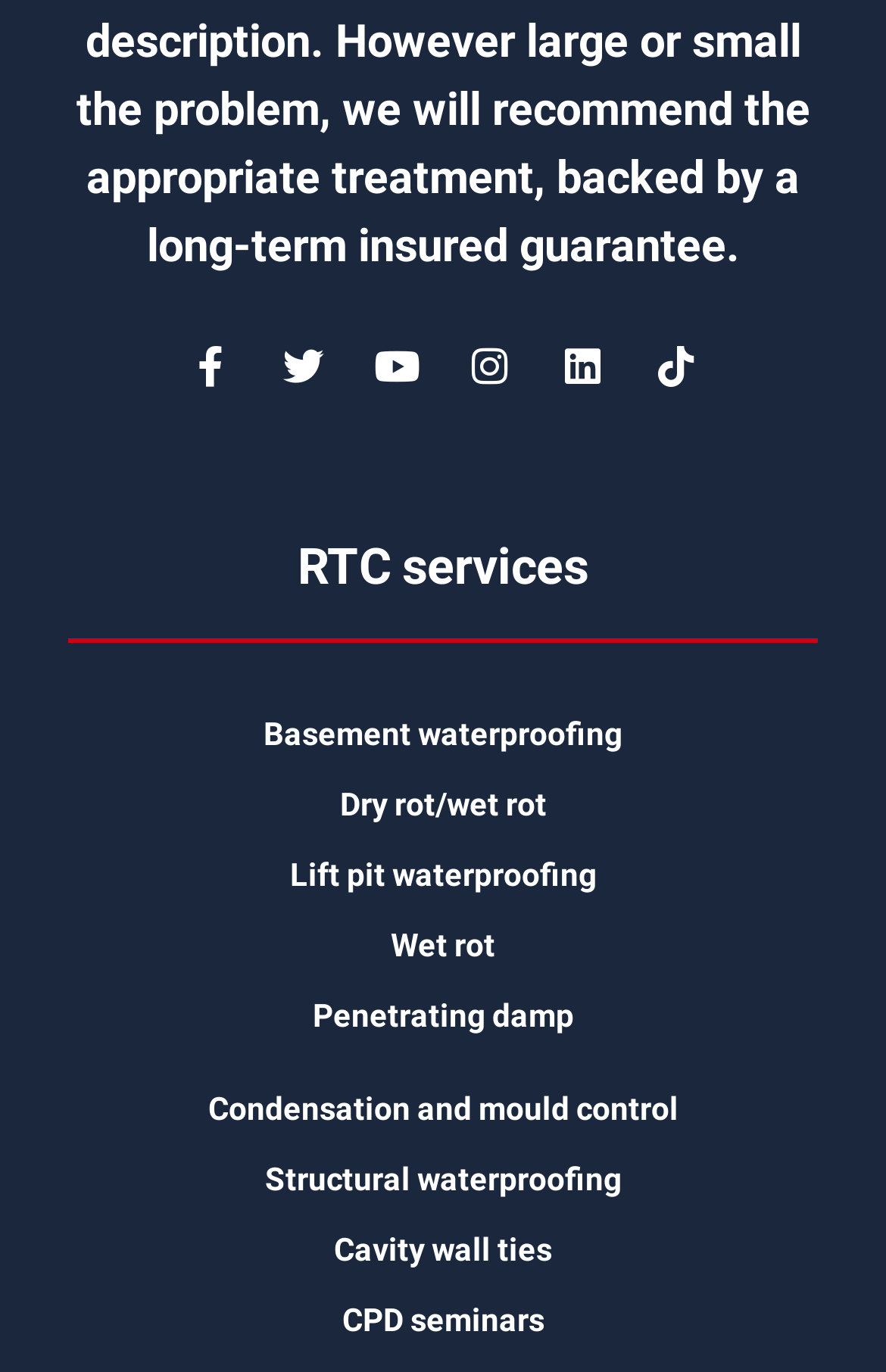From the element description Condensation and mould control, predict the bounding box coordinates of the UI element. The coordinates must be specified in the format (top-left x, top-left y, bottom-right x, bottom-right y) and should be within the 0 to 1 range.

[0.103, 0.791, 0.897, 0.826]